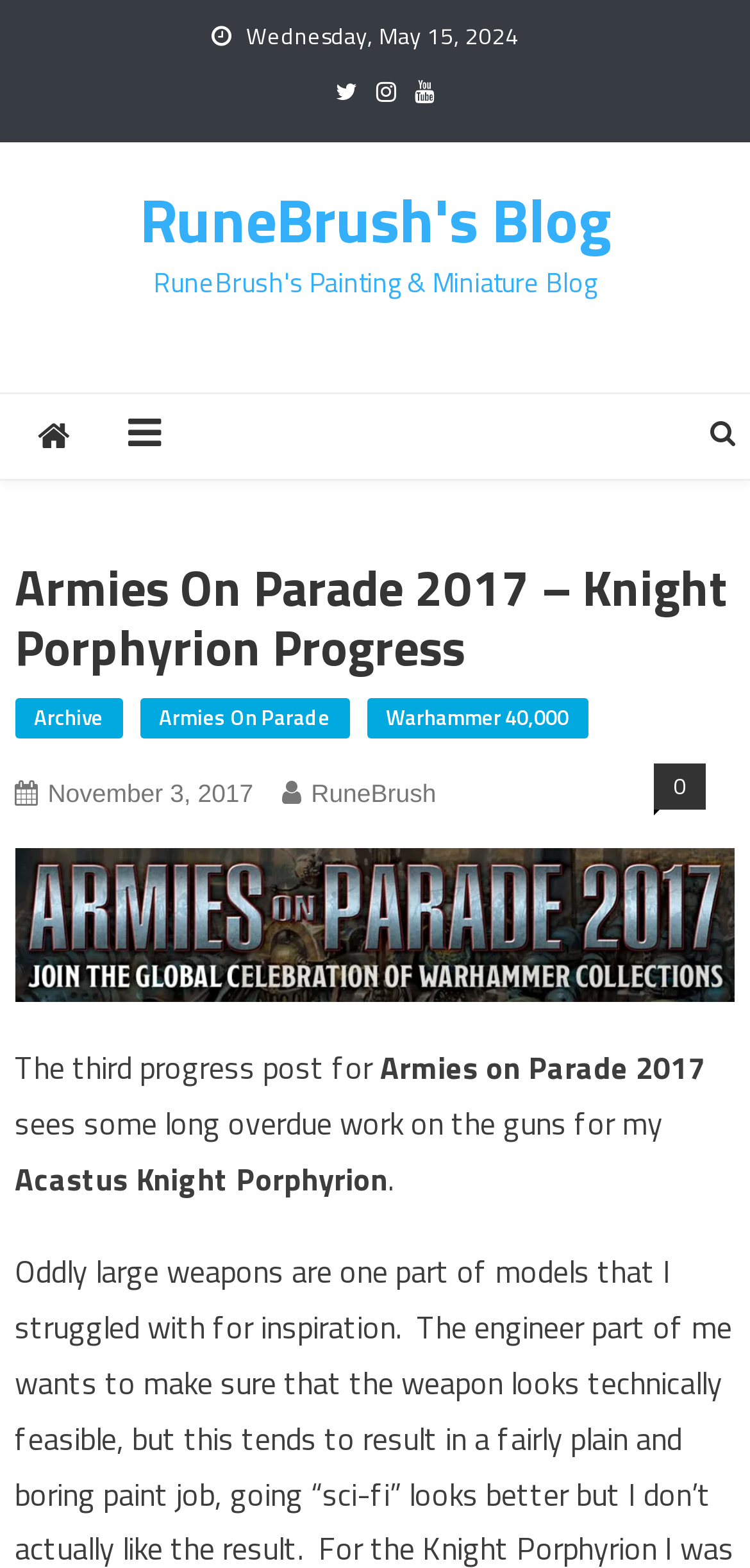Generate a thorough explanation of the webpage's elements.

The webpage is a blog post titled "Armies on Parade 2017 - Knight Porphyrion Progress" on RuneBrush's Blog. At the top, there is a date "Wednesday, May 15, 2024" and three social media icons. Below the date, there is a link to "RuneBrush's Blog" that spans almost the entire width of the page.

On the left side, there are several icons, including a home icon, a comment icon, and a search icon. On the right side, there is a link to an archive and a few category links, including "Armies On Parade", "Warhammer 40,000", and a date "November 3, 2017". 

The main content of the blog post is headed by a title "Armies On Parade 2017 – Knight Porphyrion Progress" followed by a series of links and an image related to "Armies on Parade 2017". The blog post text starts with "The third progress post for" and continues with "sees some long overdue work on the guns for my Acastus Knight Porphyrion." The text is divided into several paragraphs, with the first paragraph ending with a period.